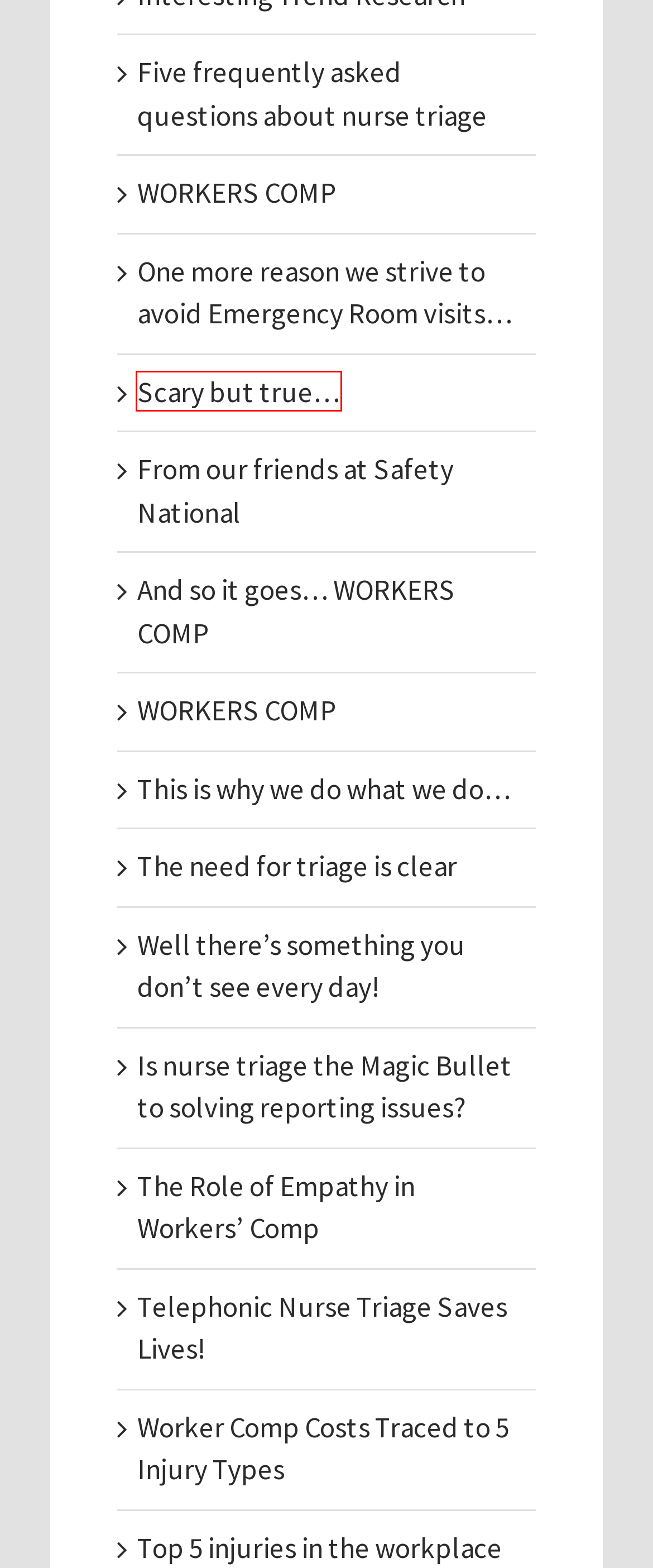You are looking at a webpage screenshot with a red bounding box around an element. Pick the description that best matches the new webpage after interacting with the element in the red bounding box. The possible descriptions are:
A. Well there’s something you don’t see every day! – TriageNow
B. Top 5 injuries in the workplace – TriageNow
C. Worker Comp Costs Traced to 5 Injury Types – TriageNow
D. The Role of Empathy in Workers’ Comp – TriageNow
E. The need for triage is clear – TriageNow
F. Five frequently asked questions about nurse triage – TriageNow
G. From our friends at Safety National – TriageNow
H. Scary but true… – TriageNow

H